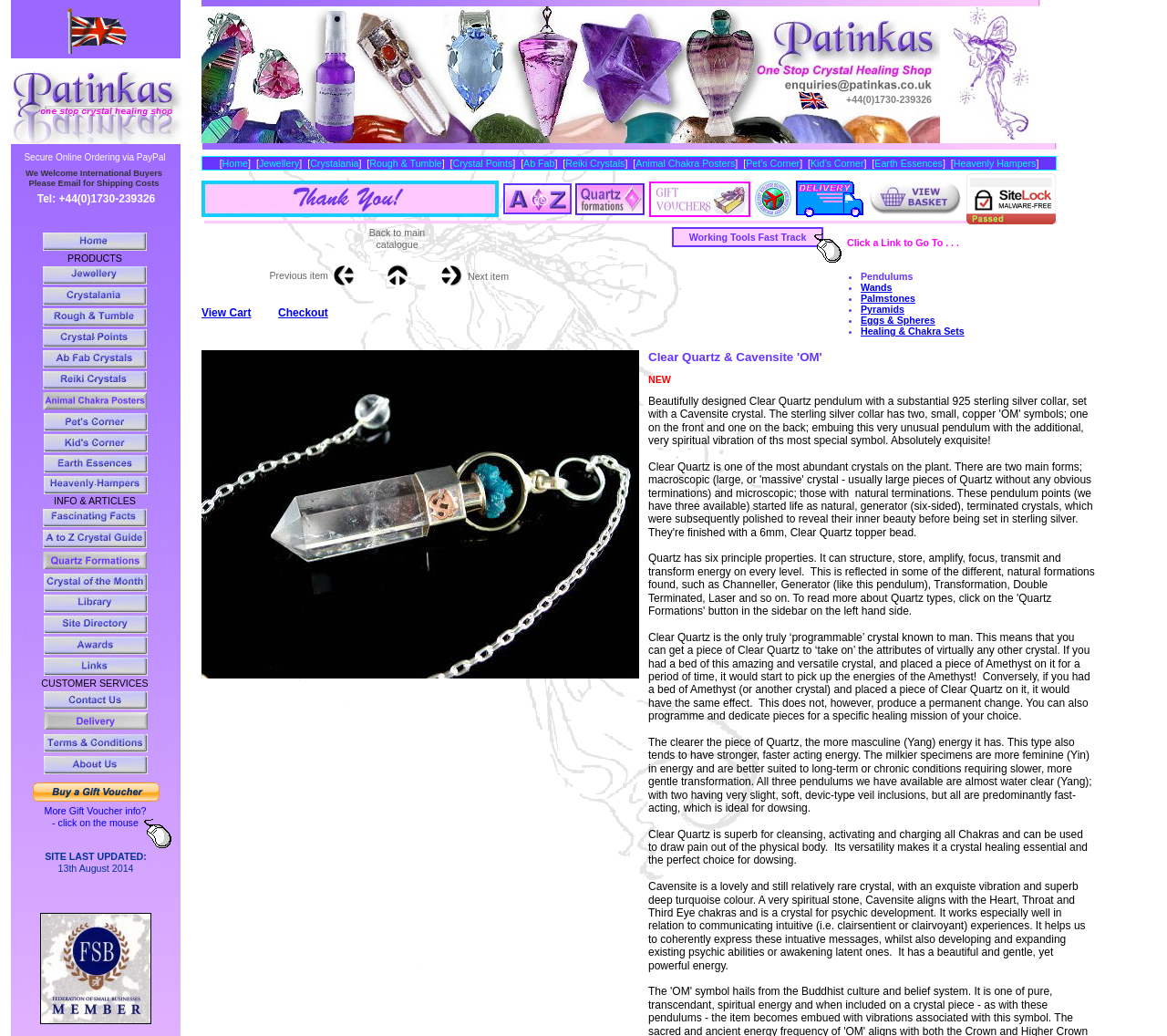Highlight the bounding box coordinates of the element you need to click to perform the following instruction: "Click on the 'Pendulums' link."

[0.738, 0.261, 0.782, 0.272]